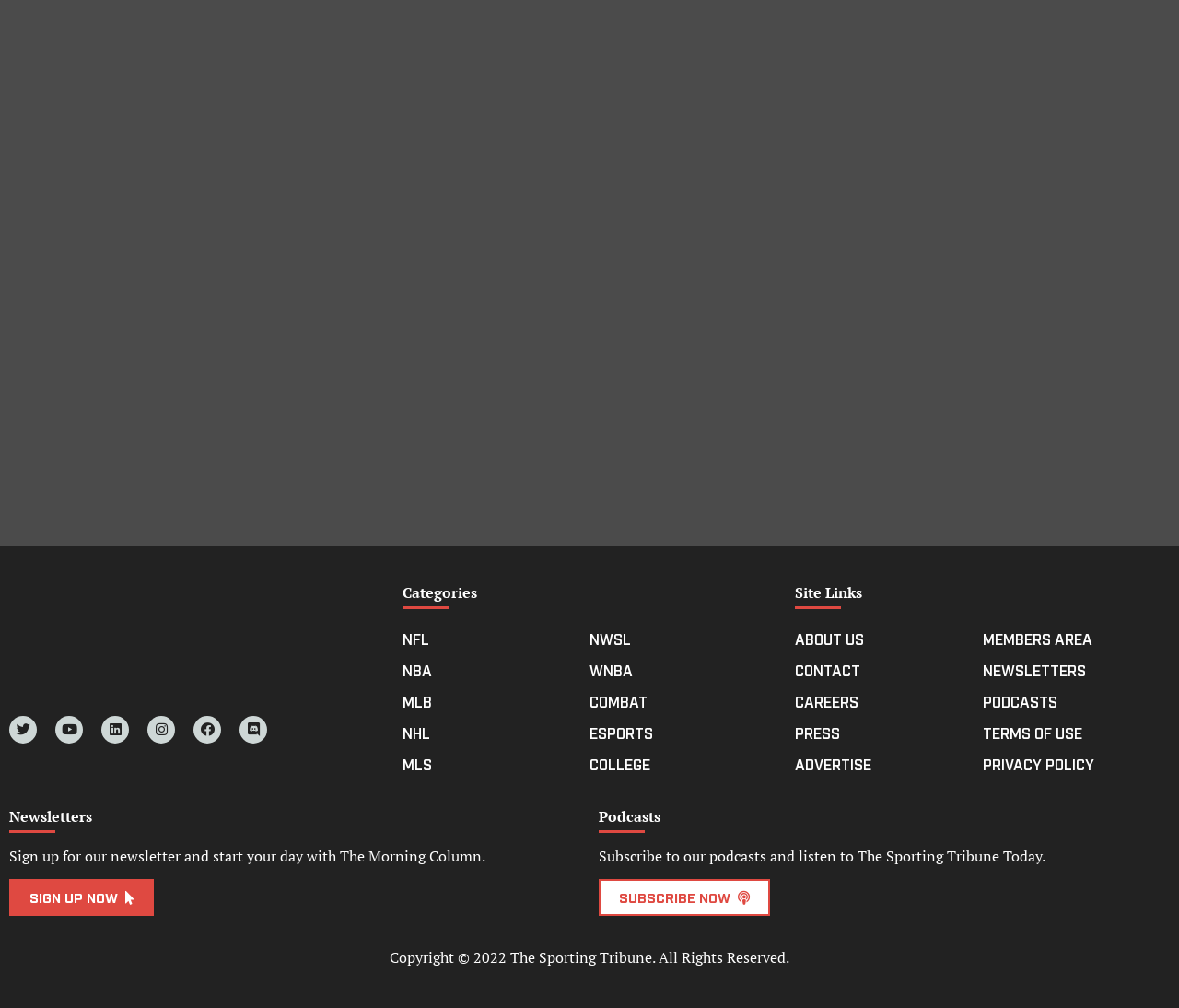What are the social media platforms listed?
Refer to the image and give a detailed answer to the question.

I found the social media platforms listed by examining the links at the top of the webpage, which include Twitter, Youtube, Linkedin, Instagram, Facebook, and Discord, each with its corresponding icon.